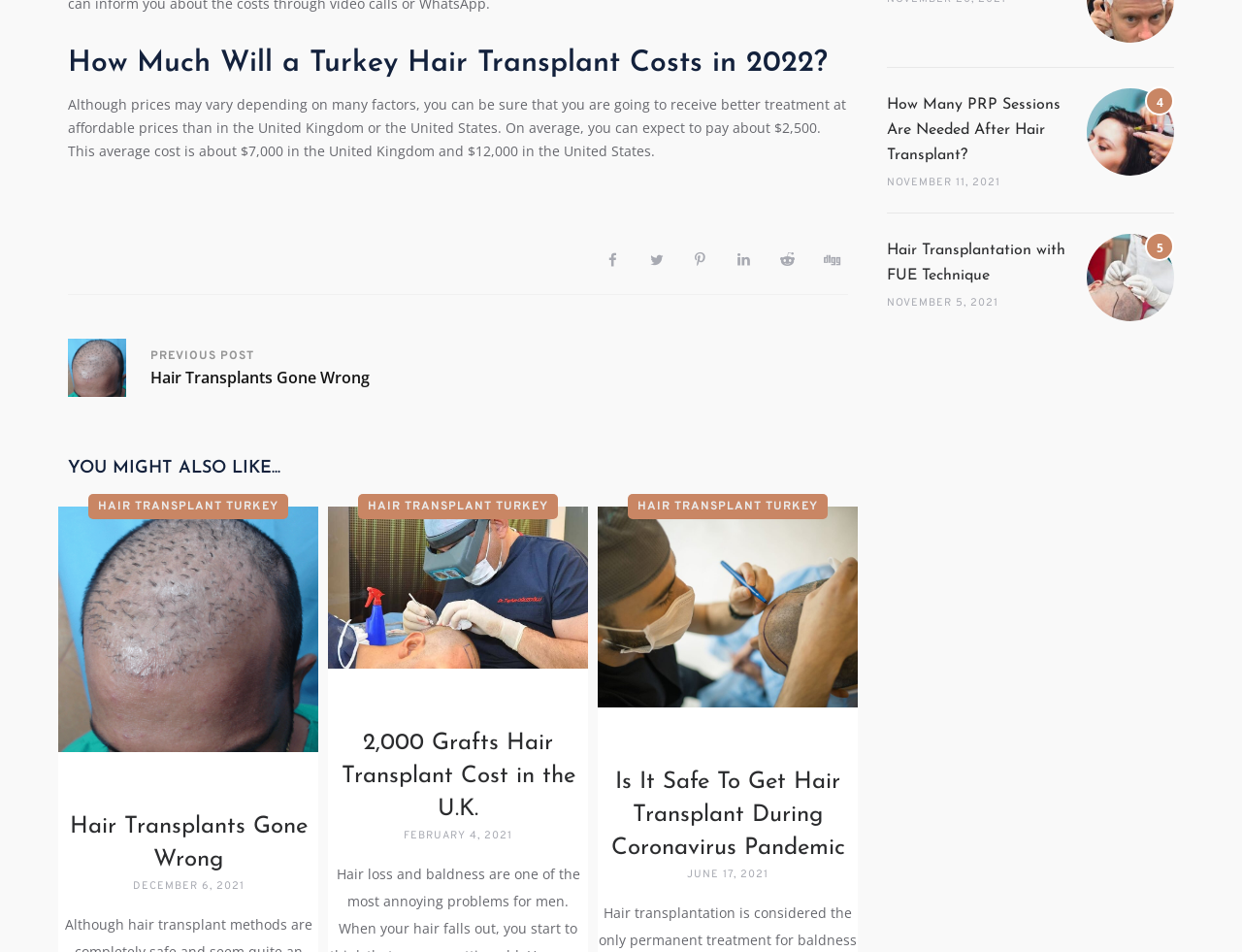Pinpoint the bounding box coordinates for the area that should be clicked to perform the following instruction: "Click on the link to learn about hair transplant costs in Turkey".

[0.071, 0.519, 0.232, 0.545]